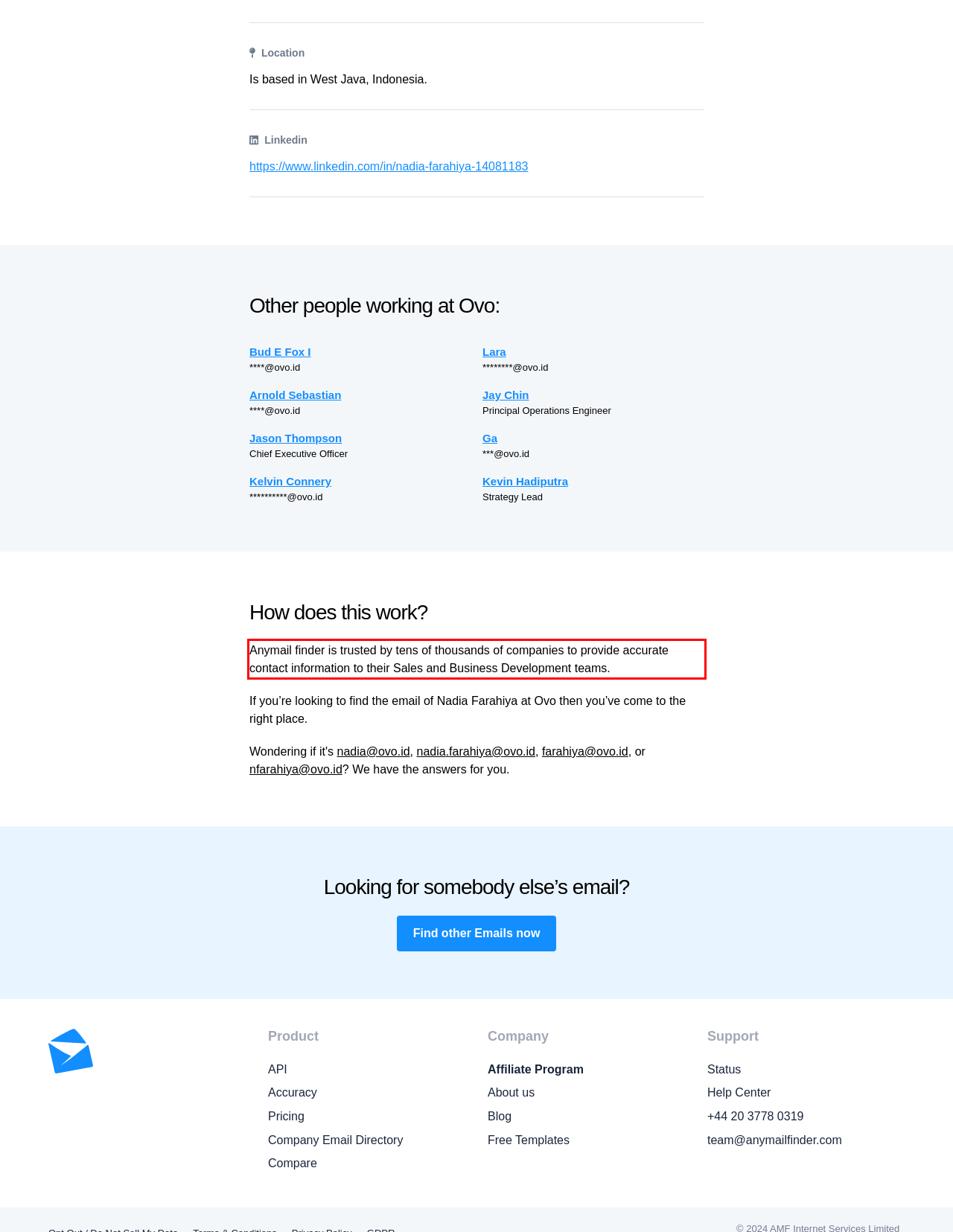Please examine the screenshot of the webpage and read the text present within the red rectangle bounding box.

Anymail finder is trusted by tens of thousands of companies to provide accurate contact information to their Sales and Business Development teams.